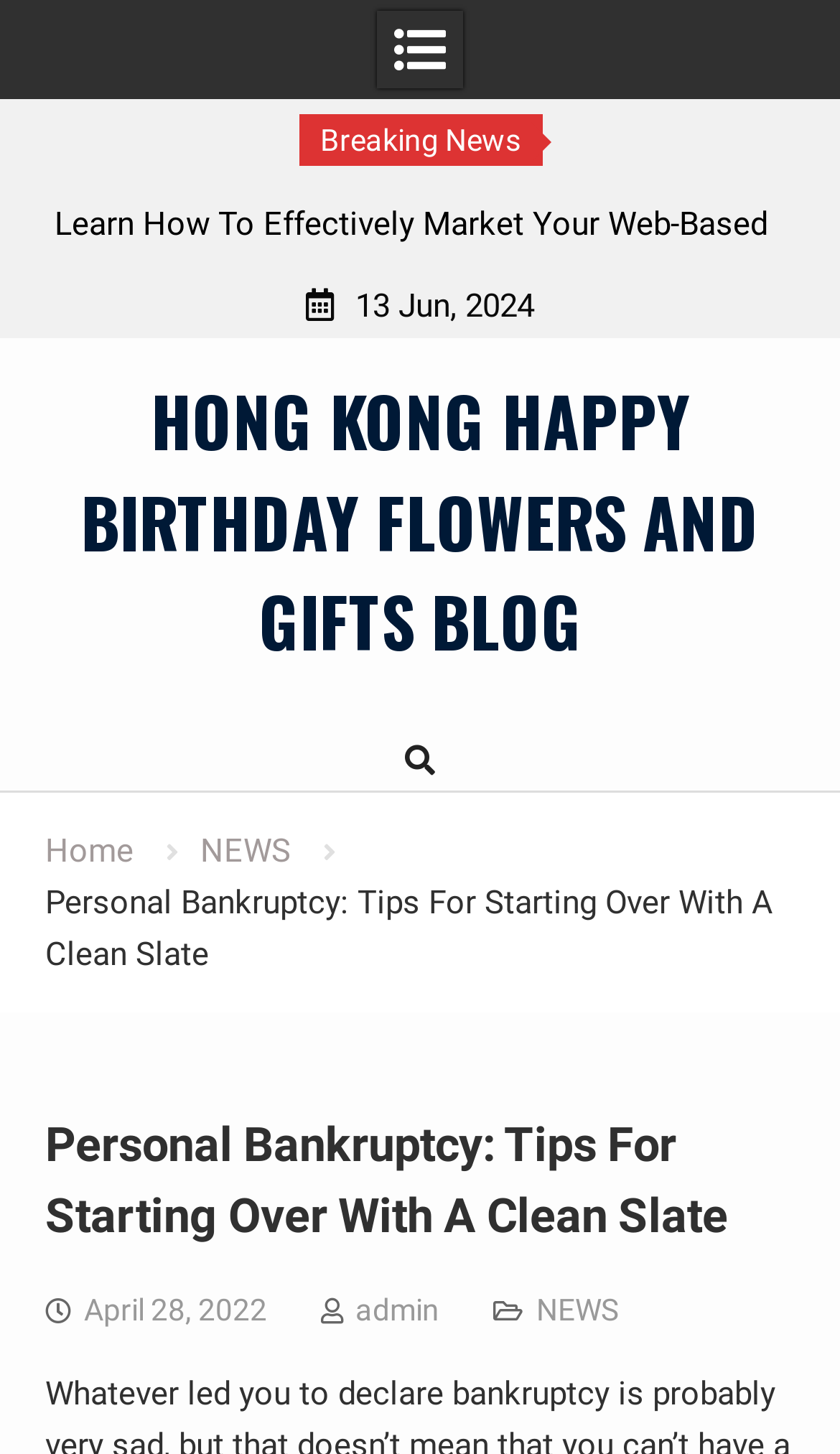What is the position of the 'Skip to content' link?
Please give a detailed and elaborate answer to the question.

I determined the position of the 'Skip to content' link by examining its bounding box coordinates [0.0, 0.233, 0.003, 0.235], which indicates that it is located at the top-left corner of the webpage.